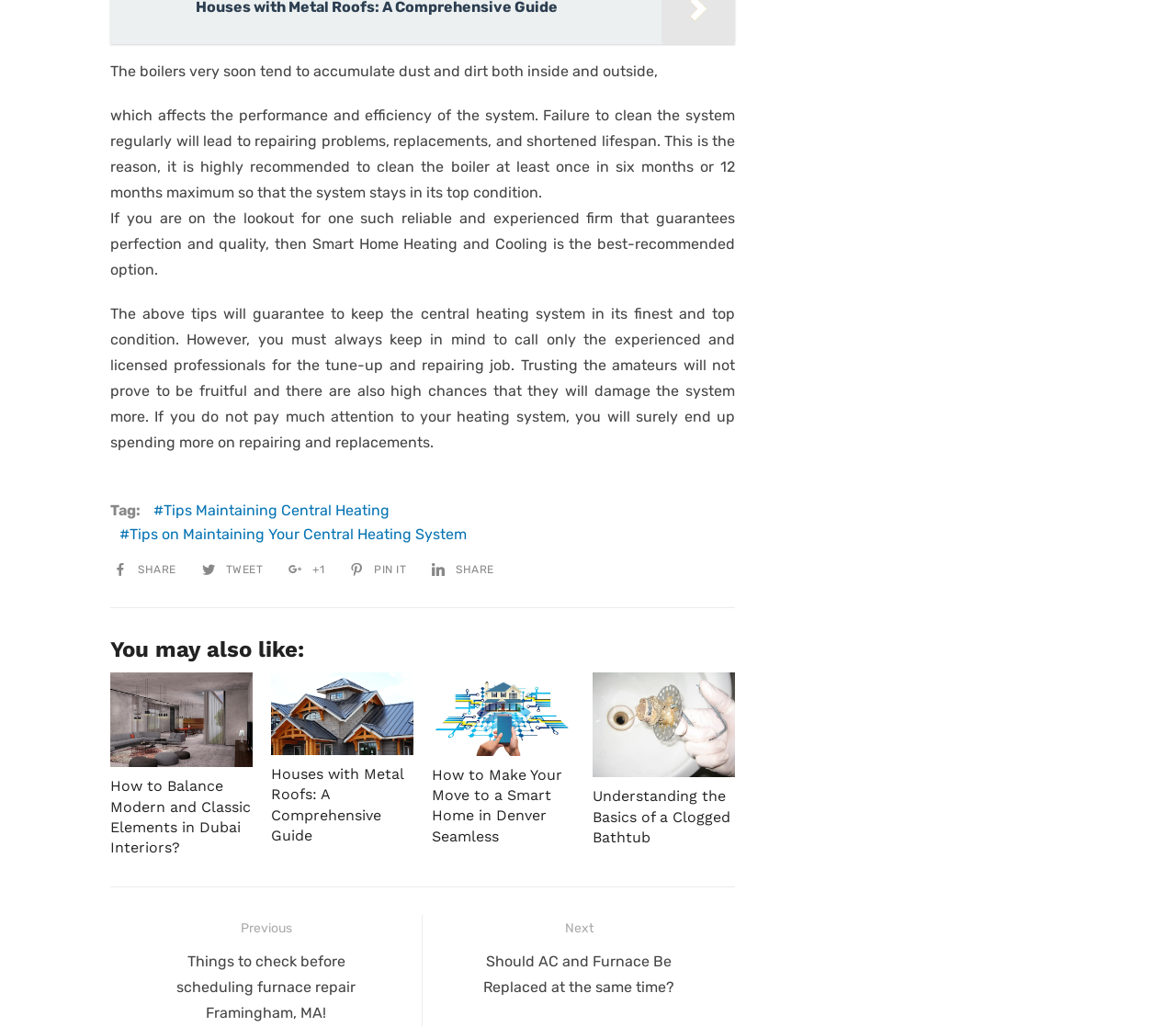Answer the question below using just one word or a short phrase: 
What is the name of the recommended firm for boiler cleaning?

Smart Home Heating and Cooling